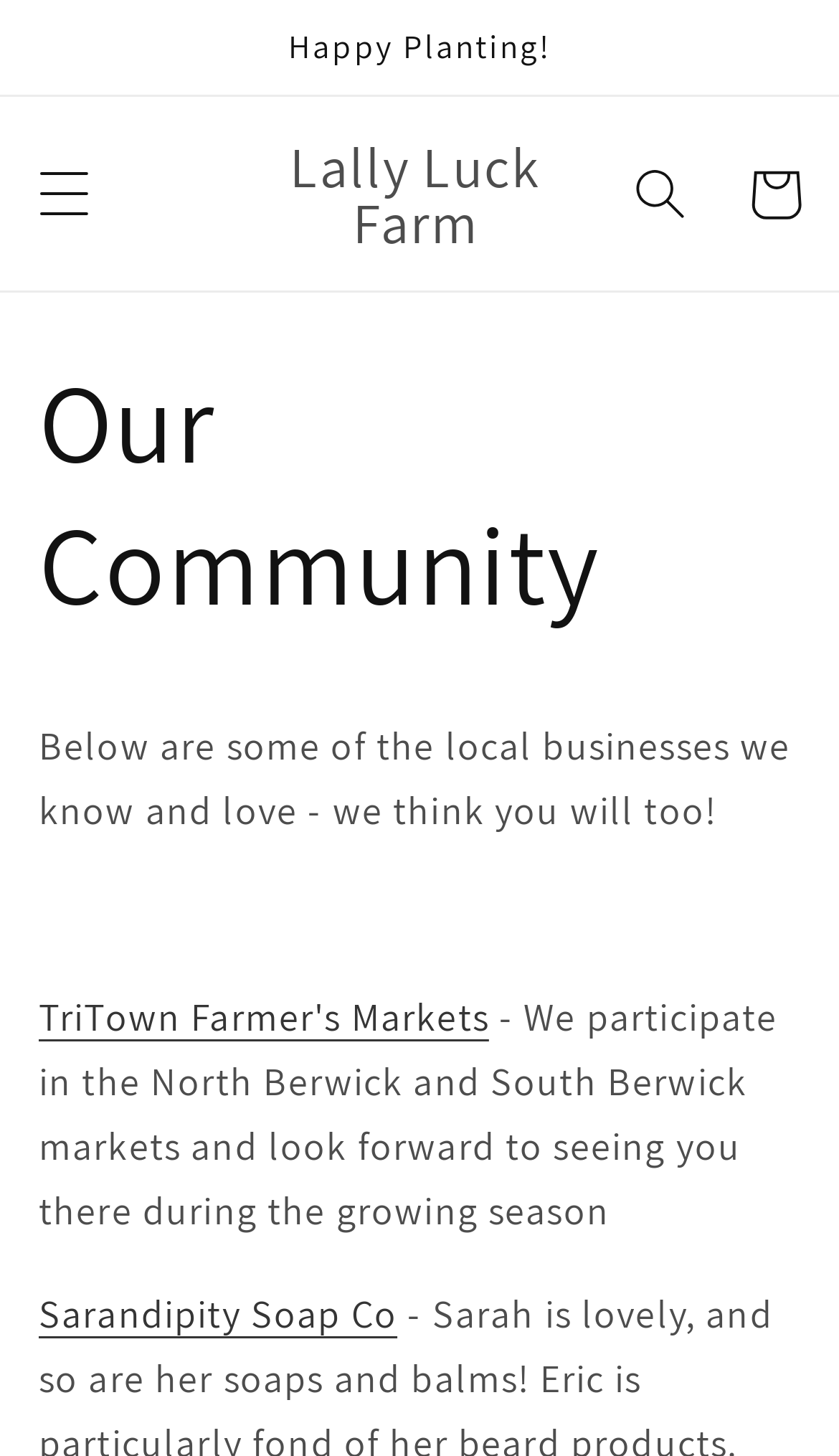Refer to the image and provide an in-depth answer to the question:
How many local businesses are listed?

I examined the webpage content and found two local businesses mentioned: 'TriTown Farmer's Markets' and 'Sarandipity Soap Co'. There might be more, but at least two are listed.